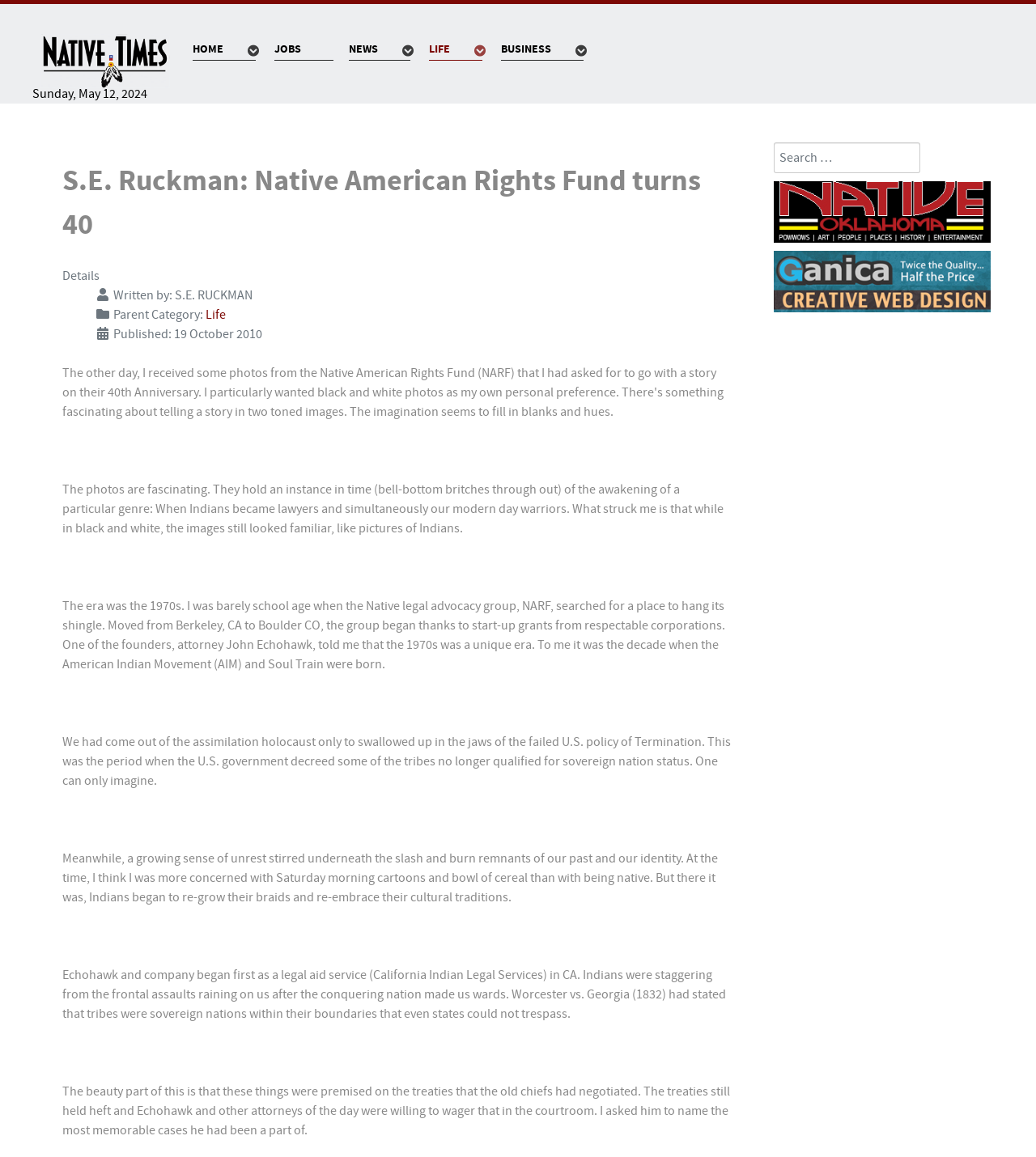What is the name of the Native legal advocacy group mentioned in the article?
Provide a concise answer using a single word or phrase based on the image.

NARF